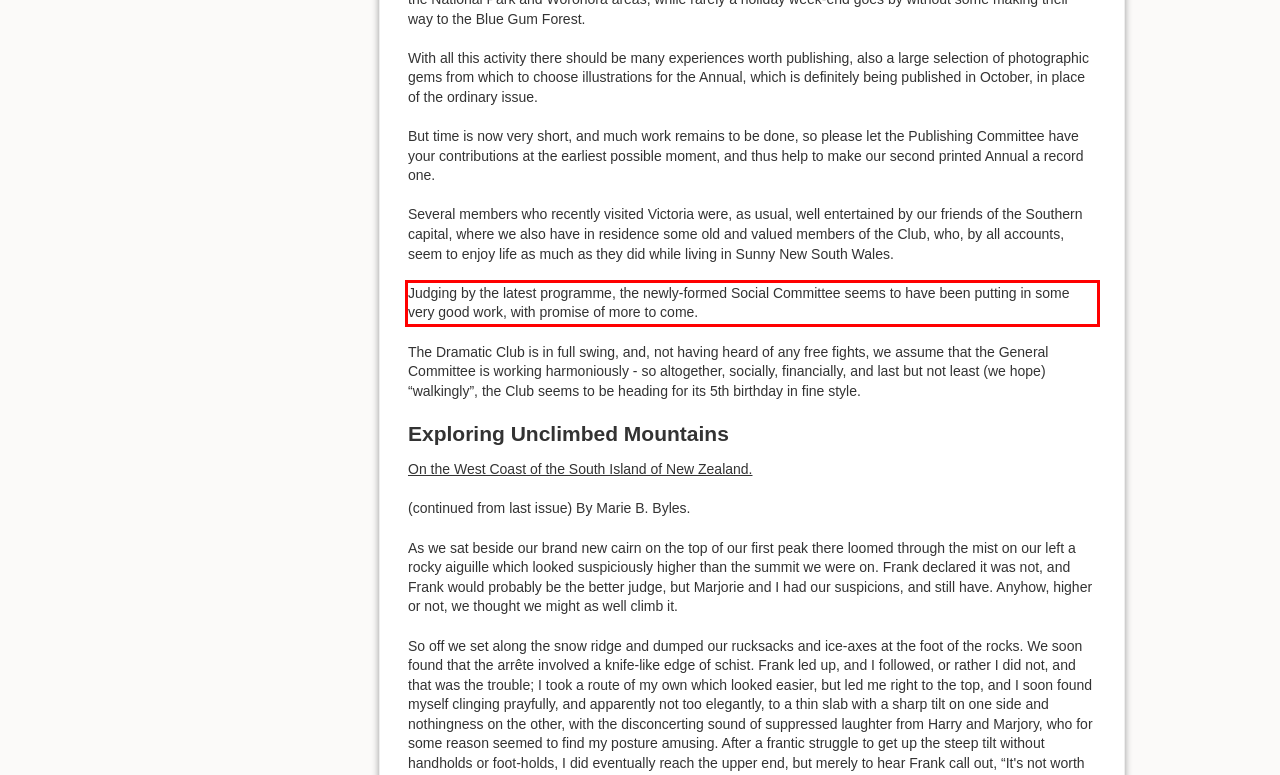Observe the screenshot of the webpage that includes a red rectangle bounding box. Conduct OCR on the content inside this red bounding box and generate the text.

Judging by the latest programme, the newly-formed Social Committee seems to have been putting in some very good work, with promise of more to come.